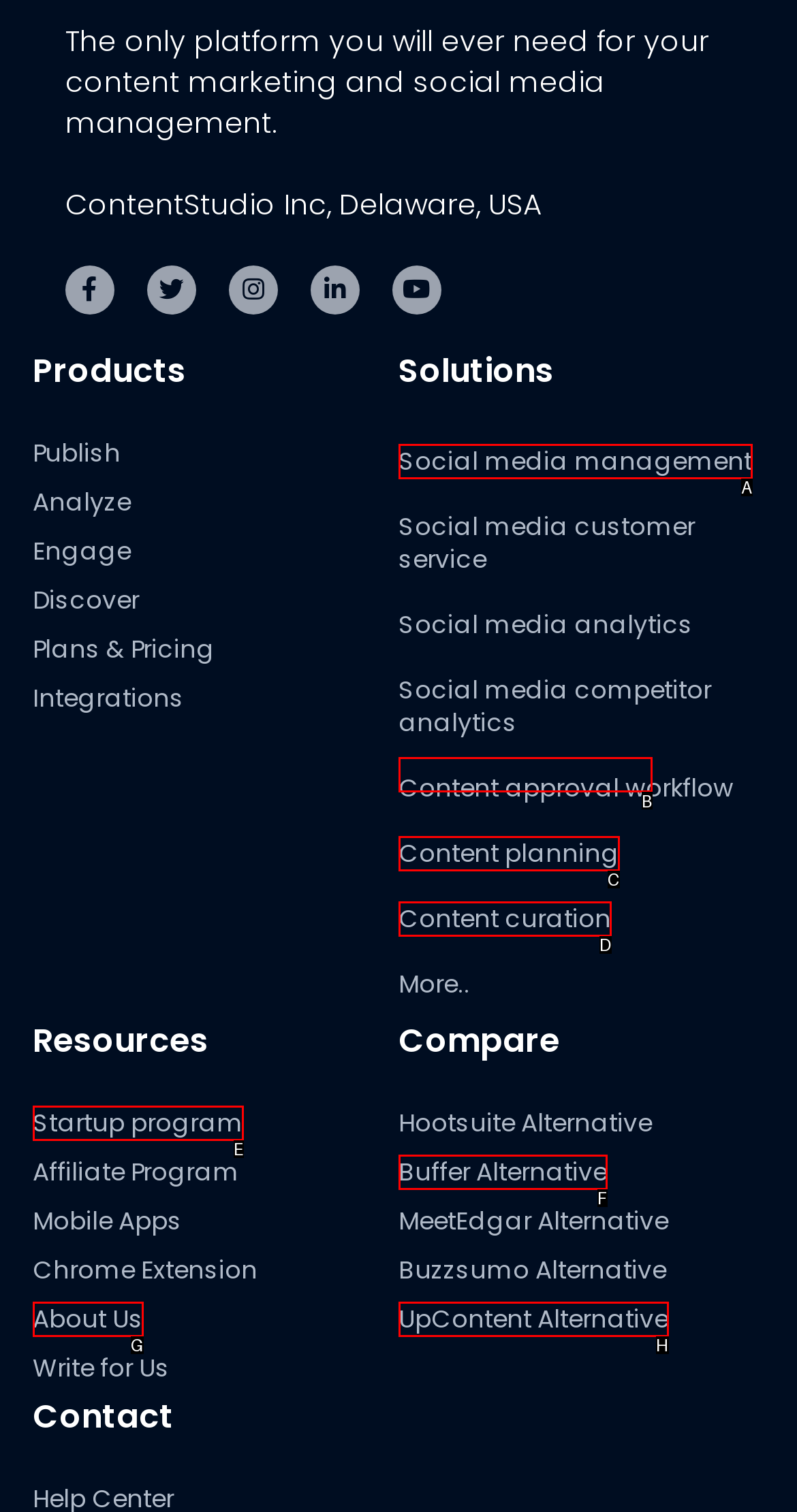Identify the correct option to click in order to accomplish the task: Compare with Hootsuite Alternative Provide your answer with the letter of the selected choice.

B